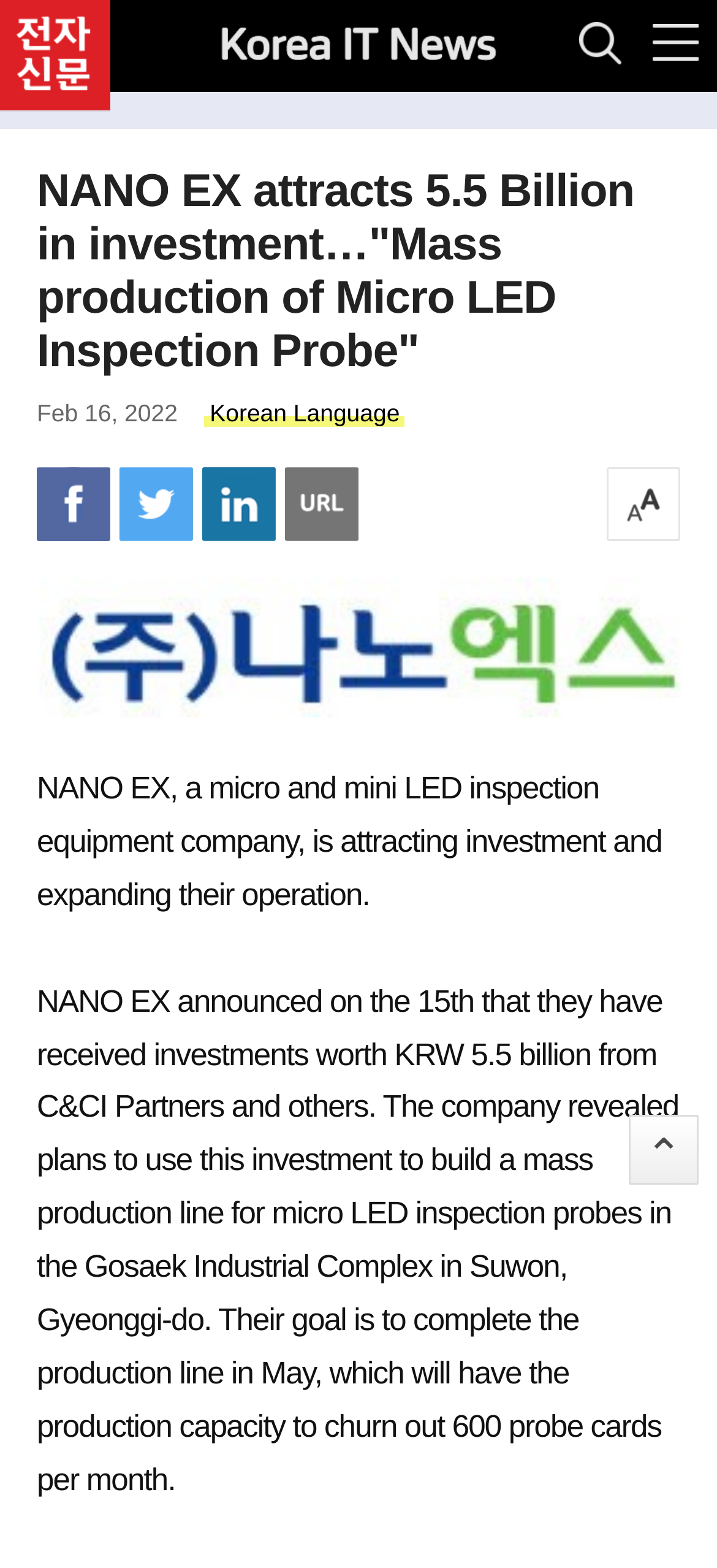Where is the production line to be built?
Utilize the information in the image to give a detailed answer to the question.

According to the article, NANO EX plans to use the investment to build a mass production line for micro LED inspection probes in the Gosaek Industrial Complex in Suwon, Gyeonggi-do.